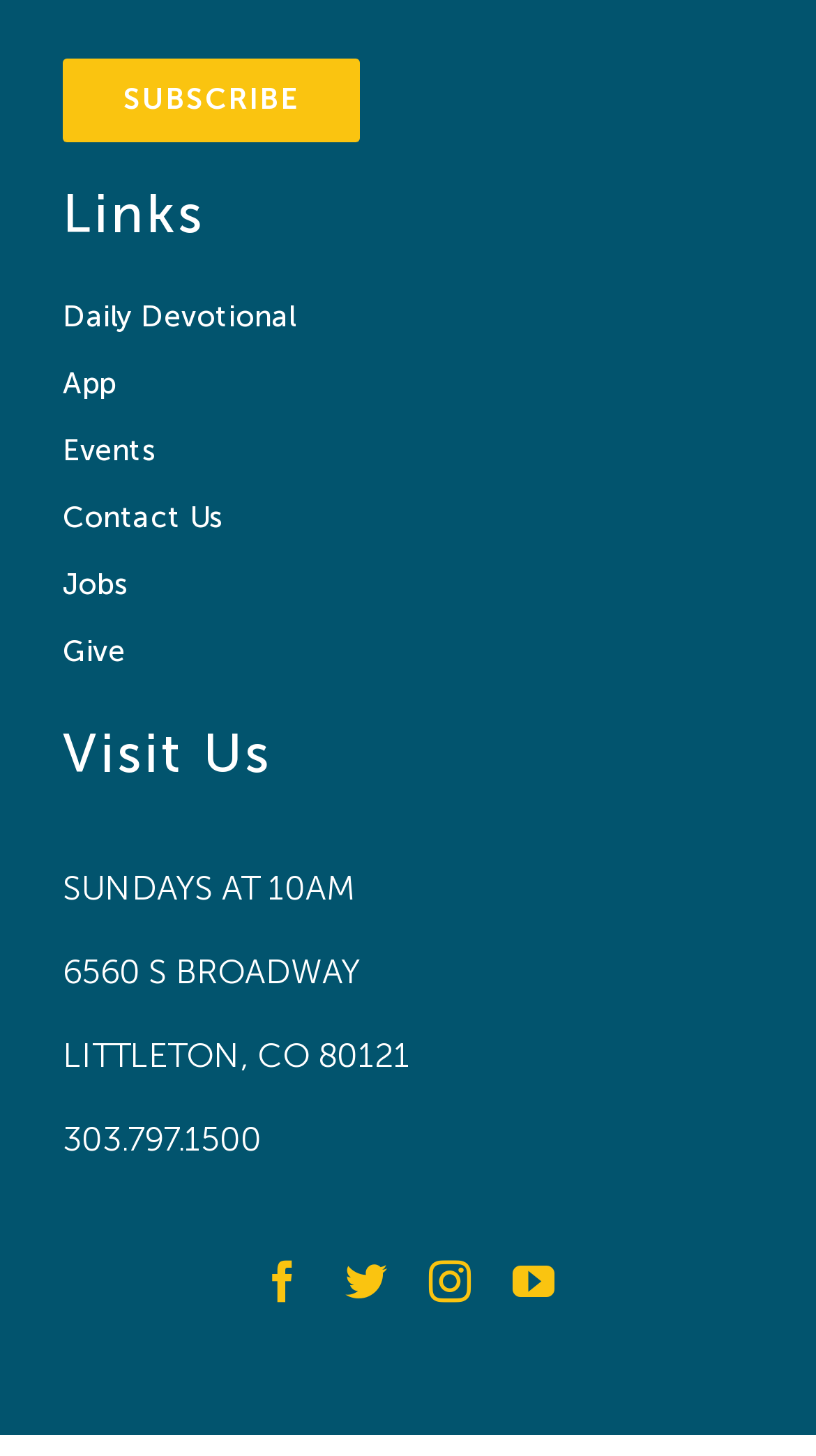What is the address of the church? Based on the screenshot, please respond with a single word or phrase.

6560 S BROADWAY